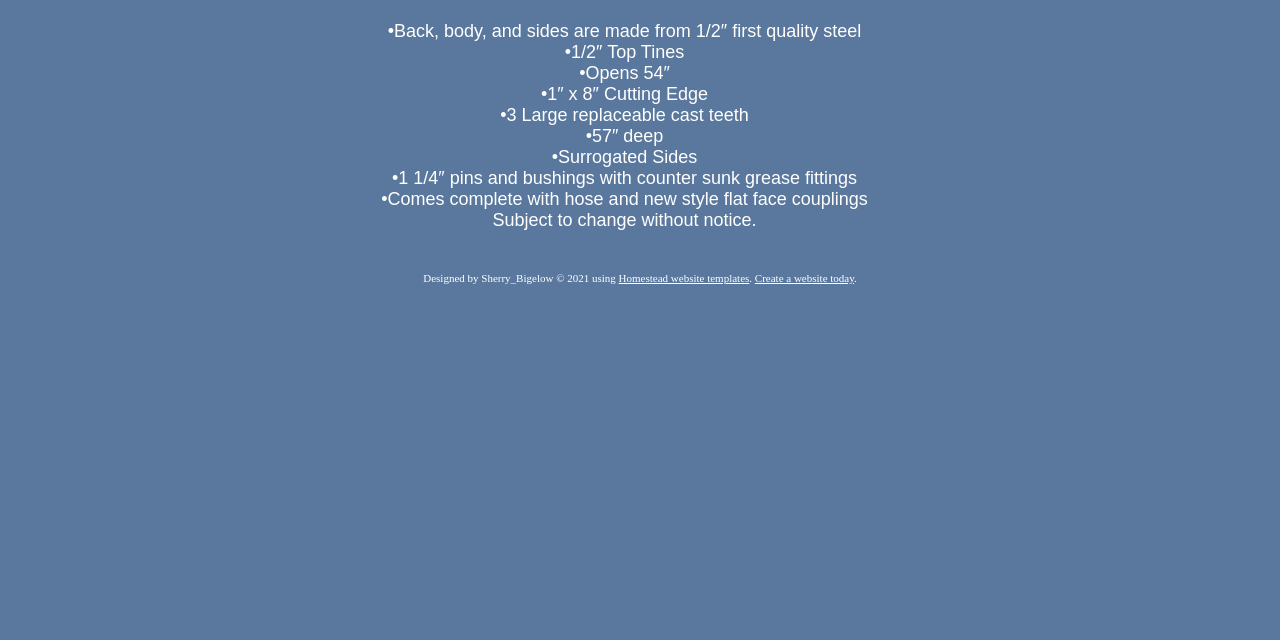Based on the element description Create a website today, identify the bounding box coordinates for the UI element. The coordinates should be in the format (top-left x, top-left y, bottom-right x, bottom-right y) and within the 0 to 1 range.

[0.59, 0.425, 0.667, 0.444]